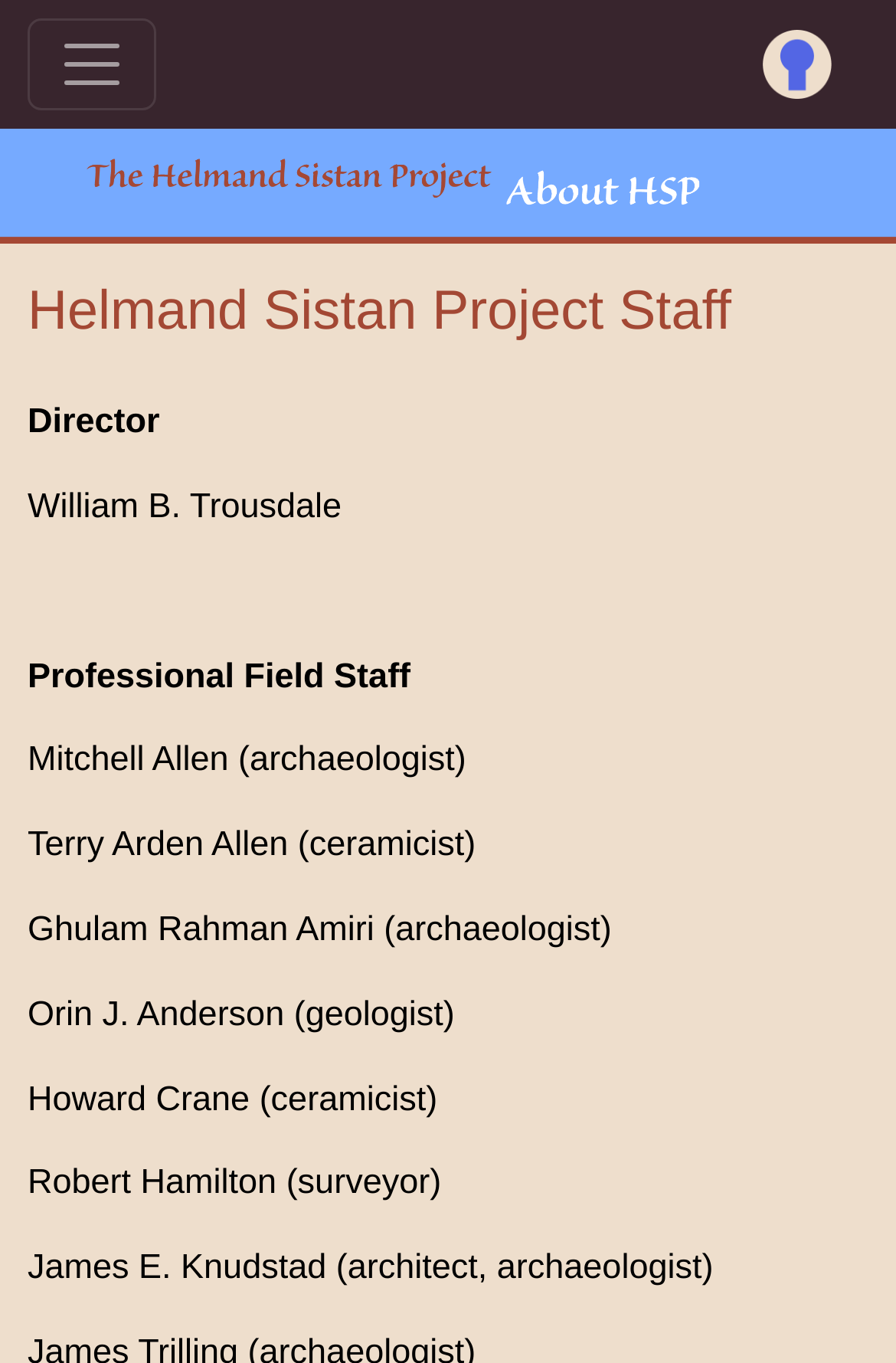What is the profession of James E. Knudstad? Refer to the image and provide a one-word or short phrase answer.

architect, archaeologist